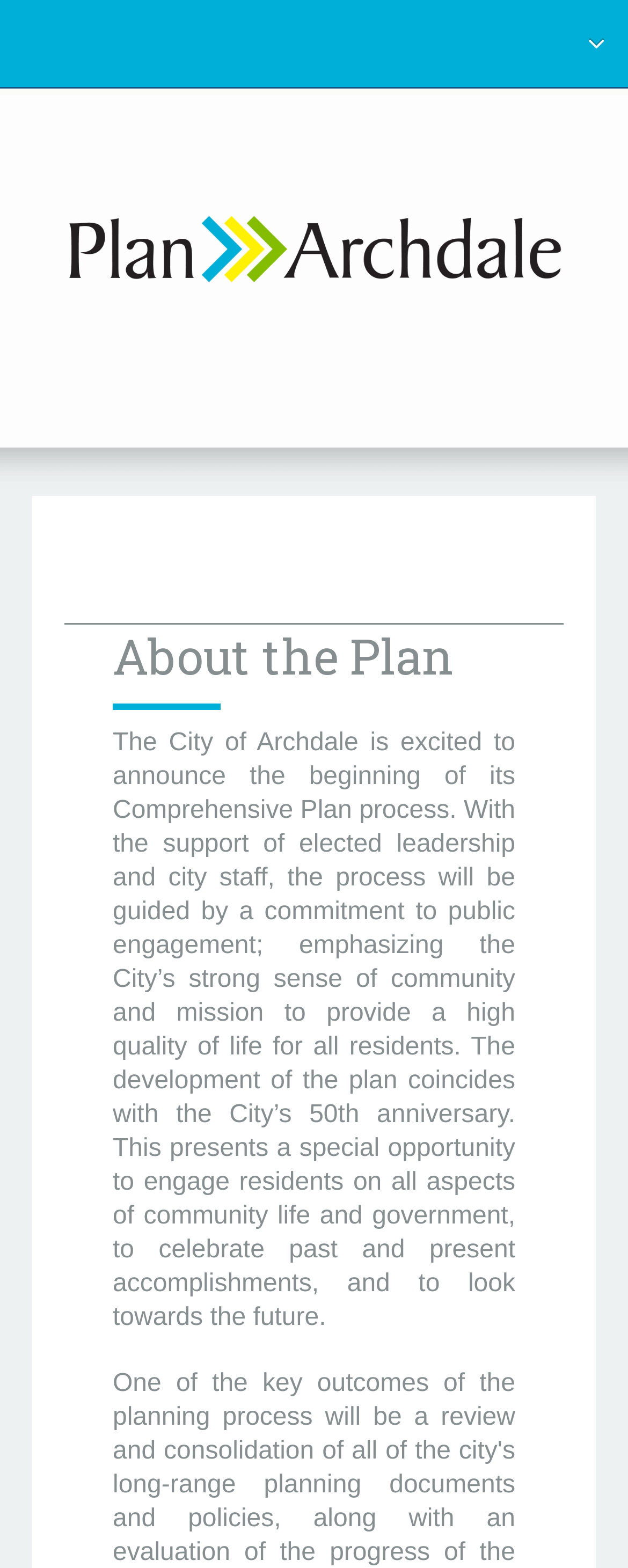Using the webpage screenshot and the element description Home, determine the bounding box coordinates. Specify the coordinates in the format (top-left x, top-left y, bottom-right x, bottom-right y) with values ranging from 0 to 1.

[0.127, 0.05, 0.873, 0.089]